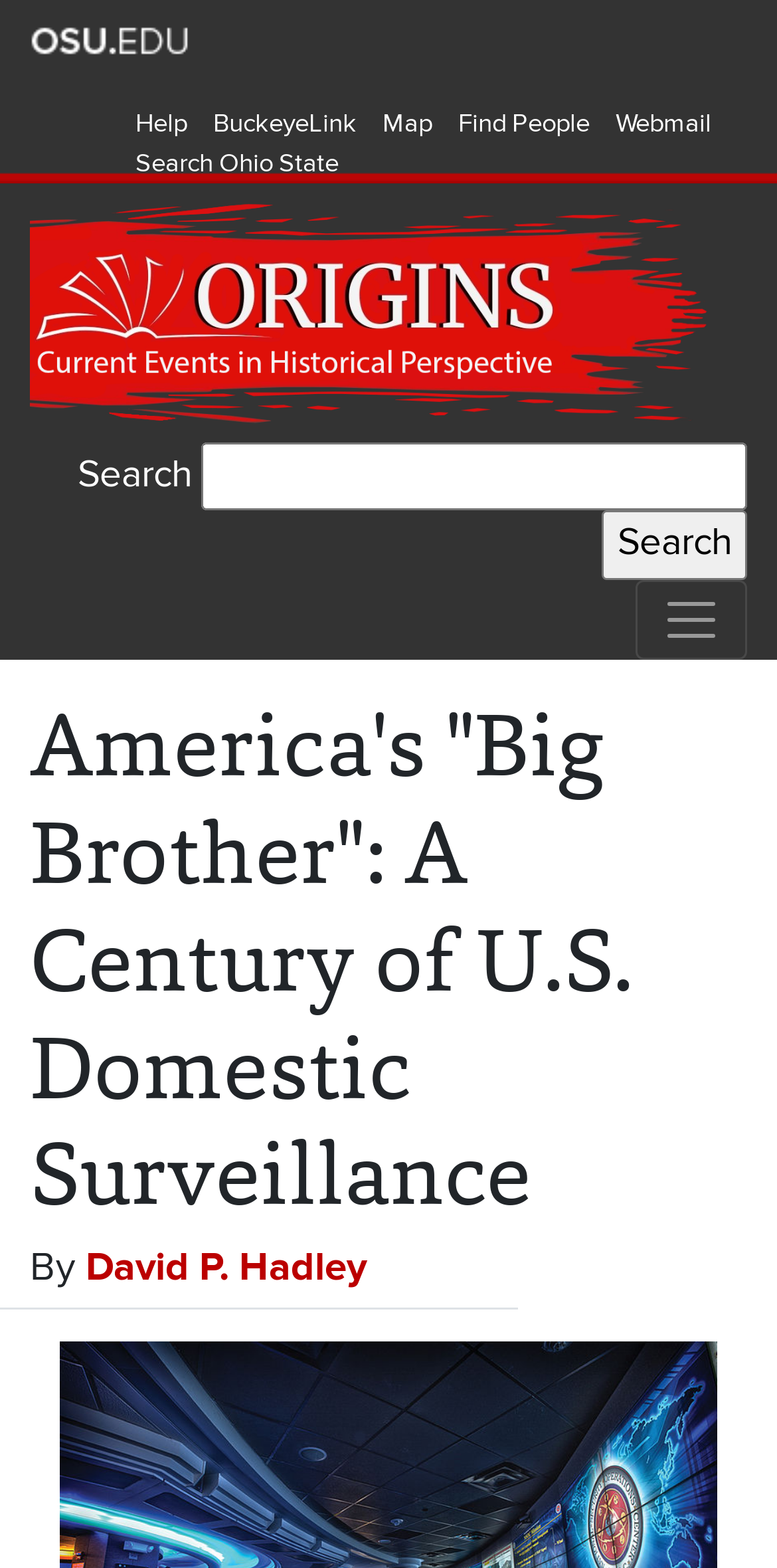What is the purpose of the form? Please answer the question using a single word or phrase based on the image.

Filter results